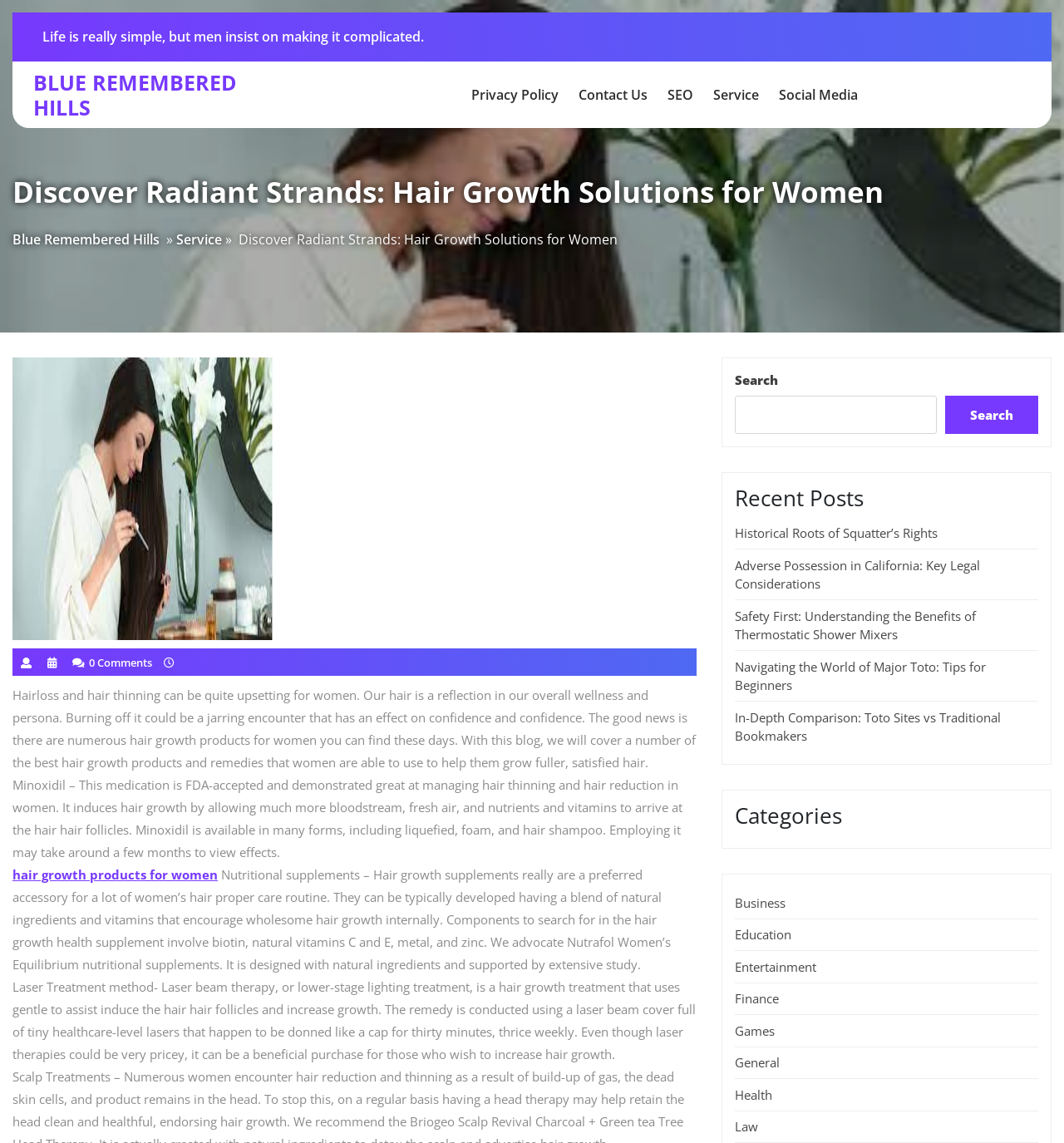What categories are available on this webpage?
Based on the image, give a one-word or short phrase answer.

Multiple categories